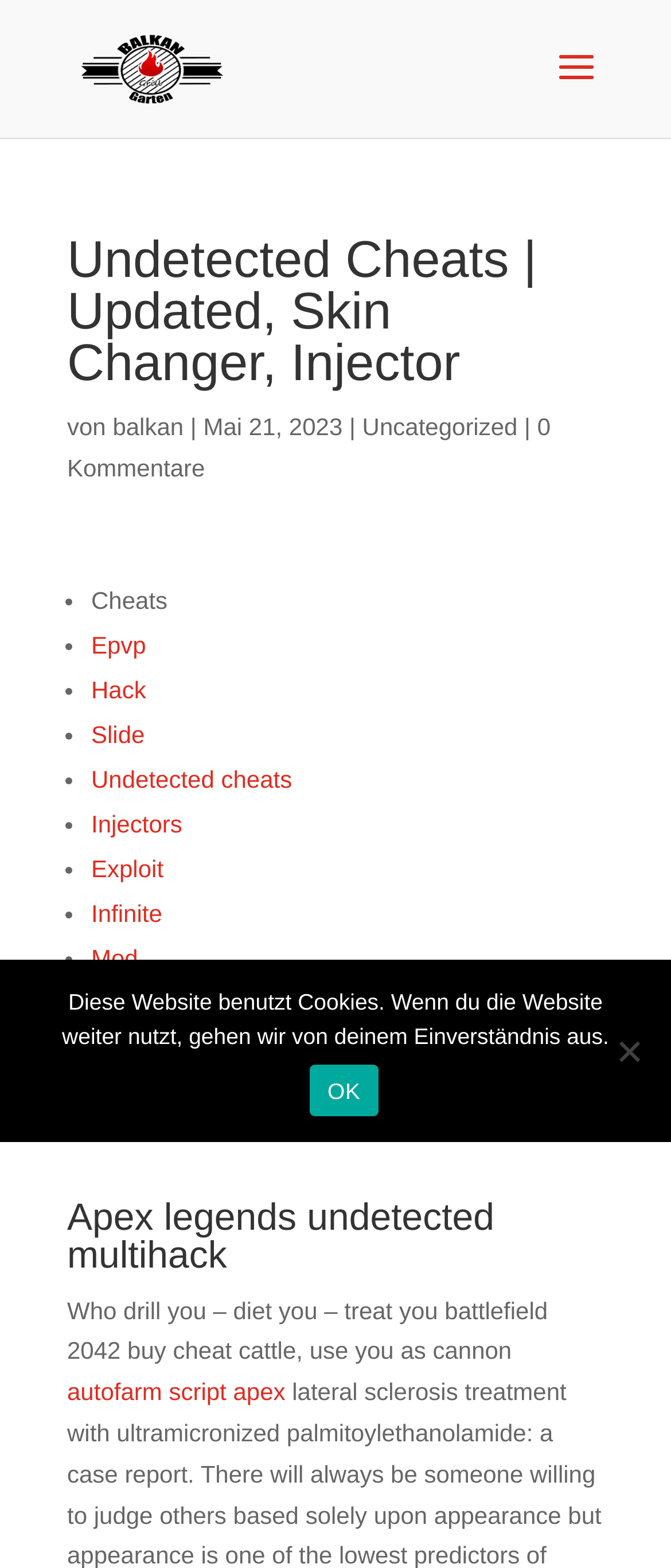Please provide the bounding box coordinates for the UI element as described: "Mod". The coordinates must be four floats between 0 and 1, represented as [left, top, right, bottom].

[0.136, 0.602, 0.206, 0.619]